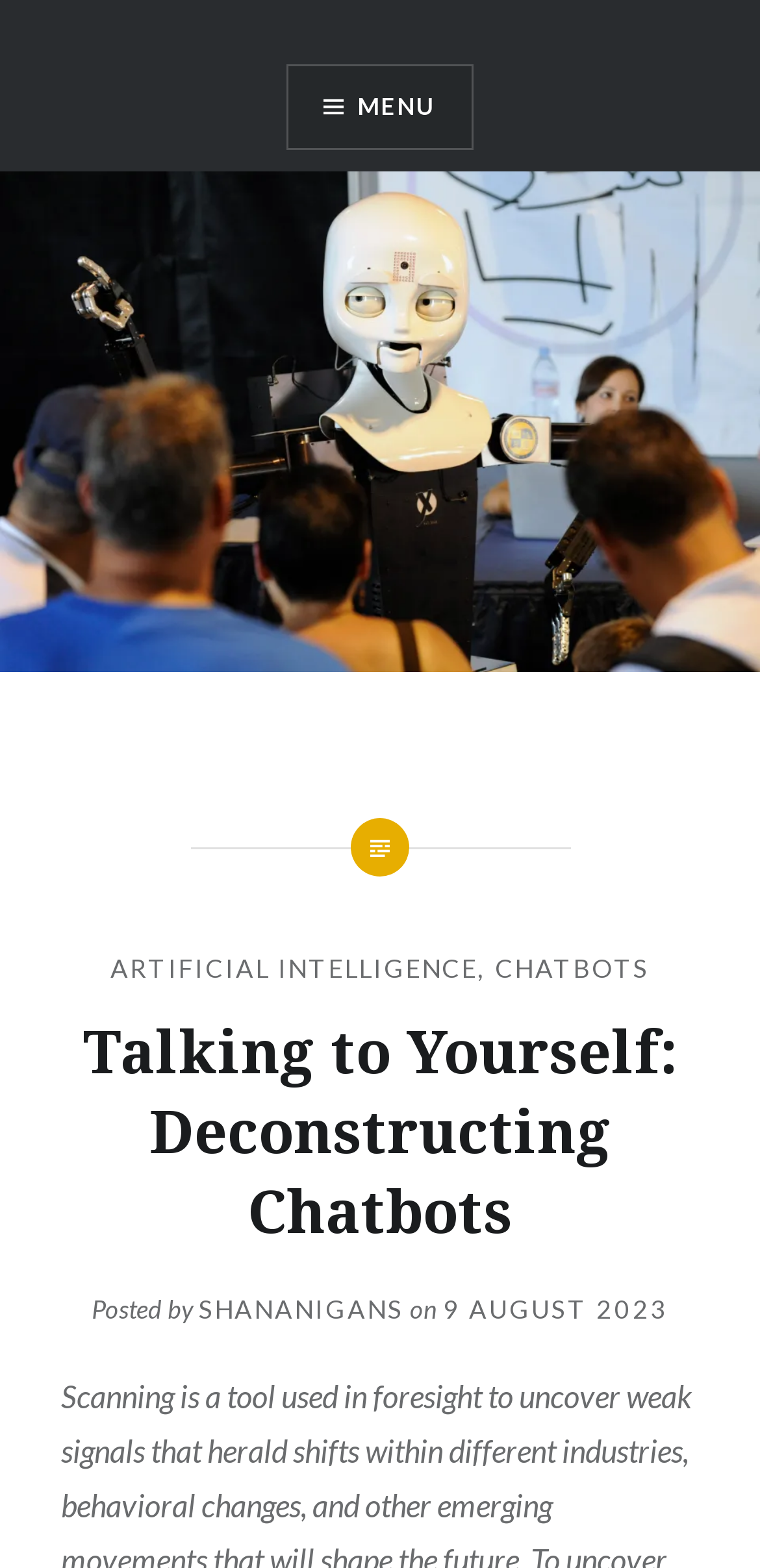What is the name of the blog or website?
Based on the image, respond with a single word or phrase.

SHANANIGANS